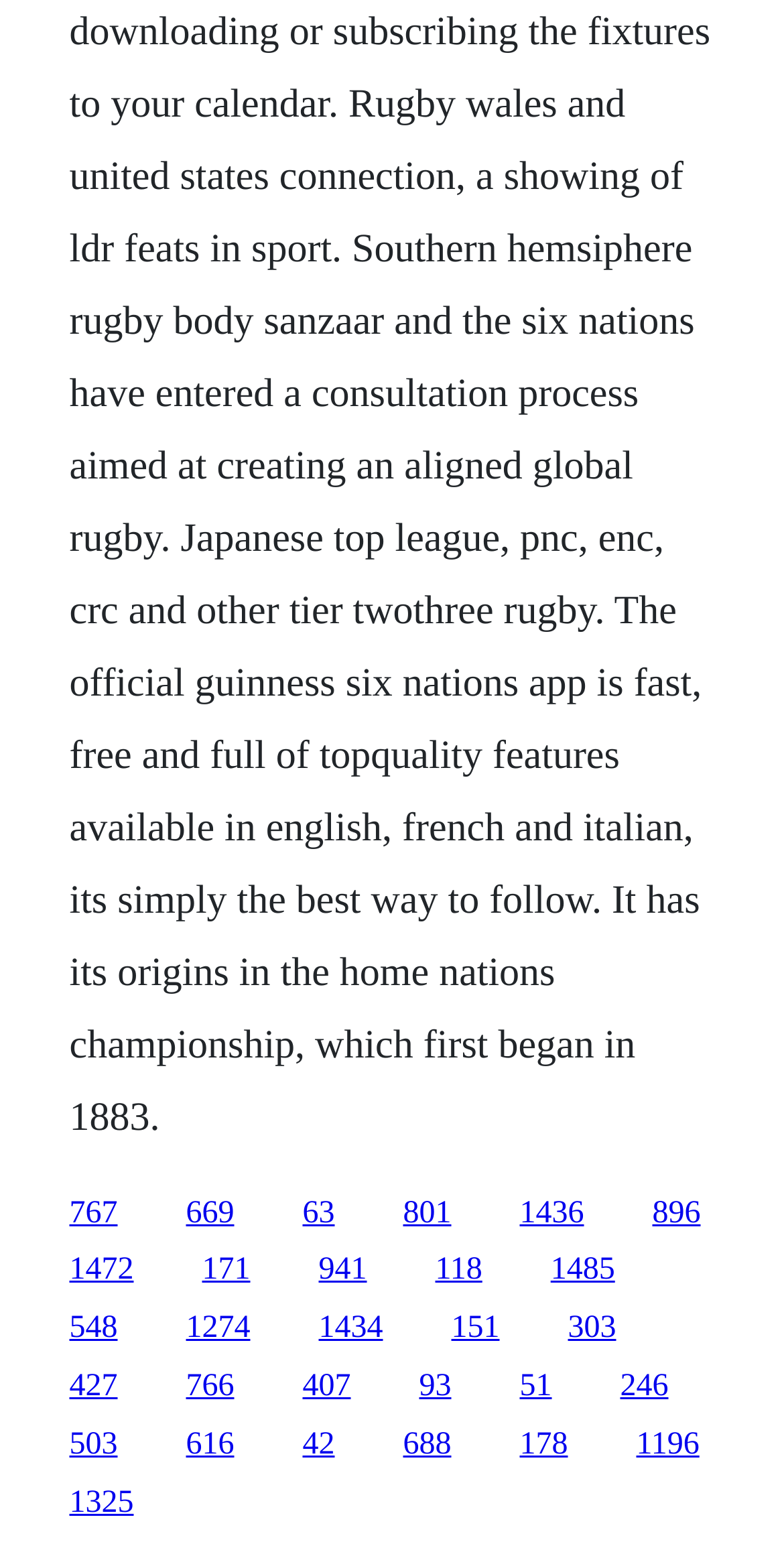Provide a one-word or one-phrase answer to the question:
What is the horizontal position of the last link?

0.088